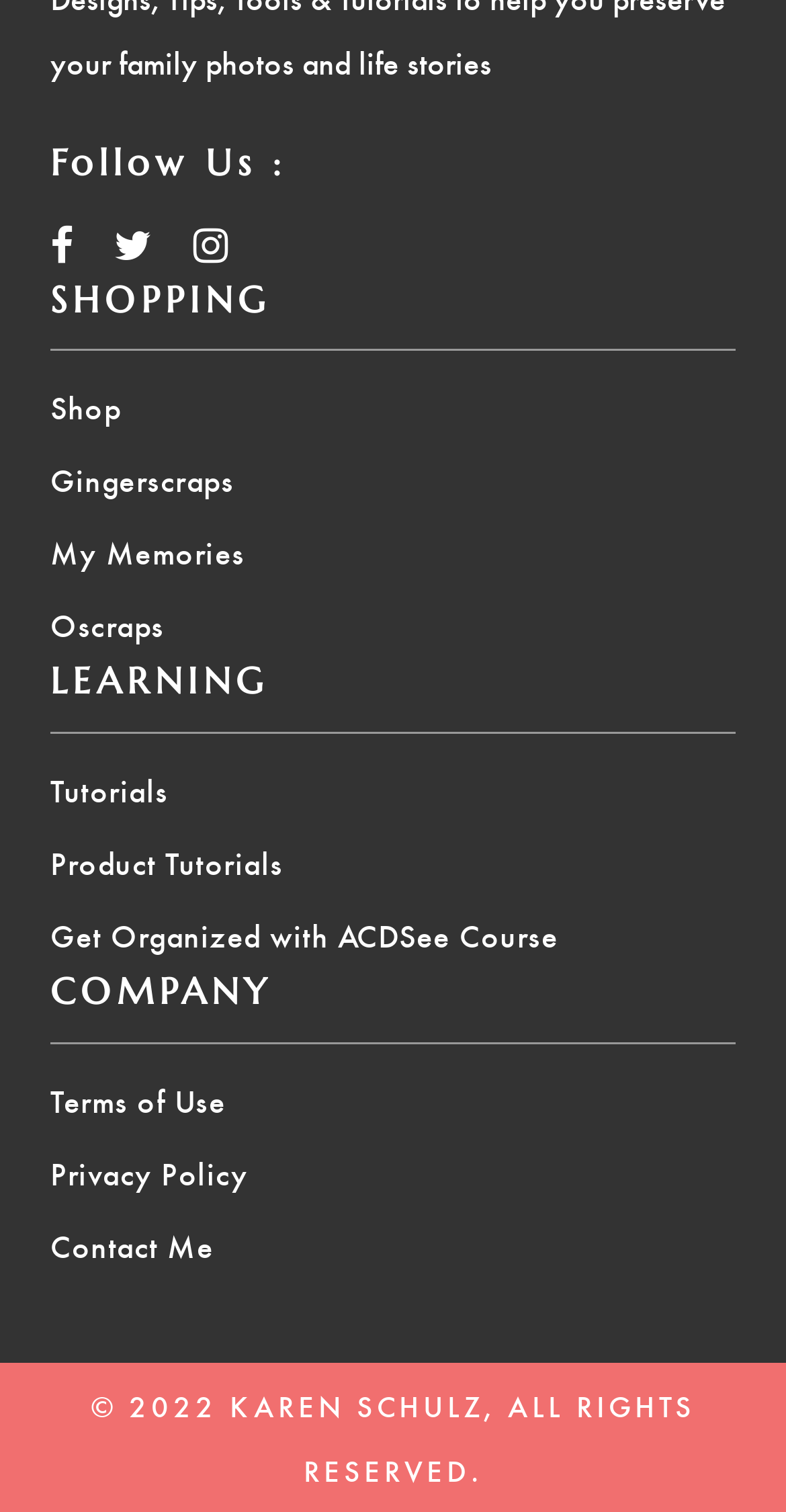Highlight the bounding box coordinates of the element you need to click to perform the following instruction: "Contact the company."

[0.064, 0.809, 0.272, 0.839]